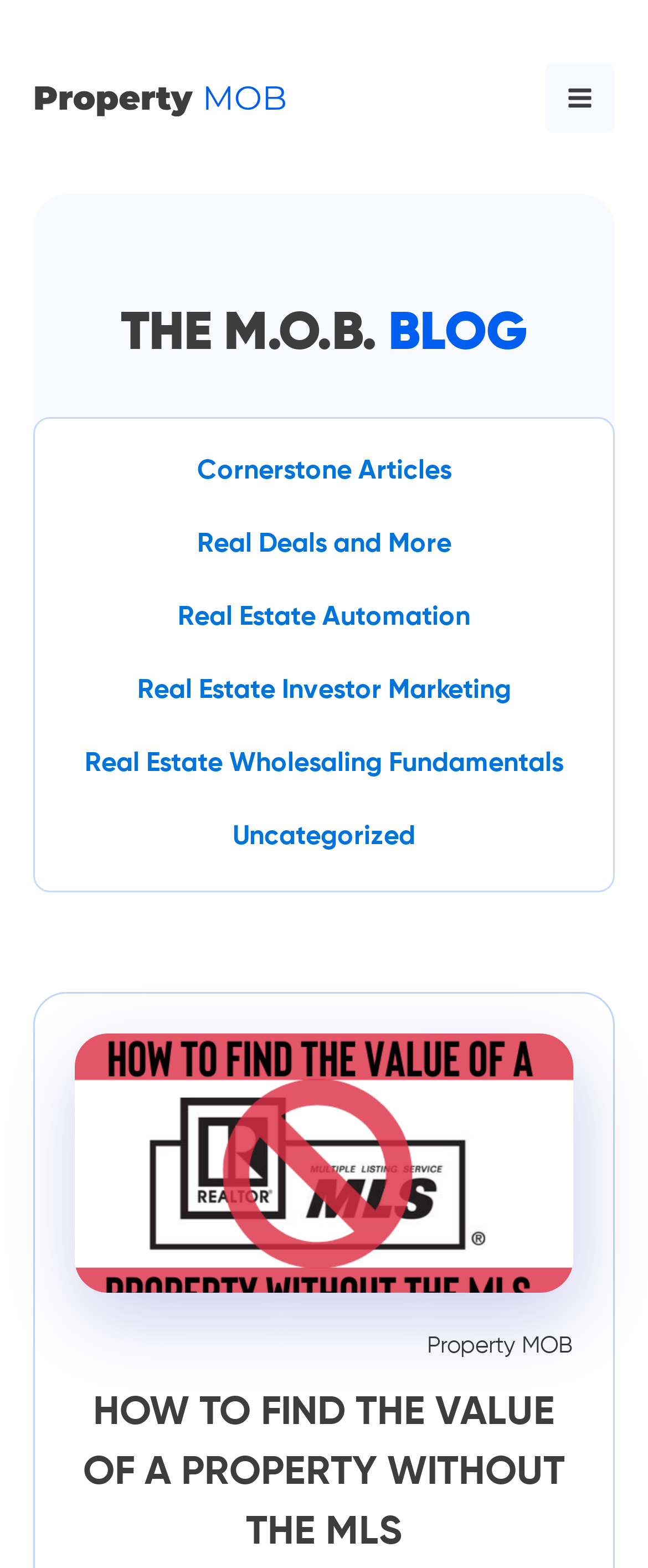Please provide a one-word or short phrase answer to the question:
What is the main topic of the blog?

Property